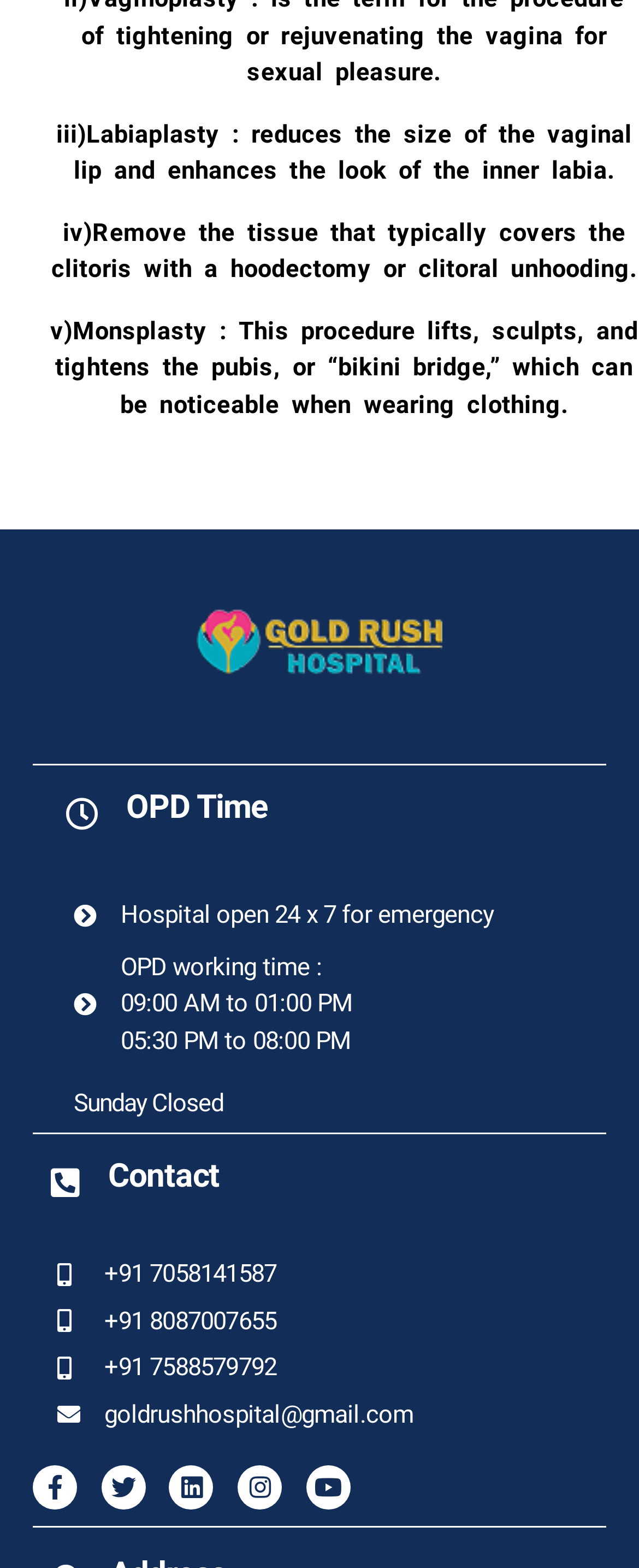Based on the image, please respond to the question with as much detail as possible:
What is the OPD working time?

The OPD working time is from 09:00 AM to 01:00 PM and from 05:30 PM to 08:00 PM, as specified in the StaticText elements with bounding box coordinates [0.188, 0.631, 0.552, 0.649] and [0.188, 0.654, 0.549, 0.673] respectively.